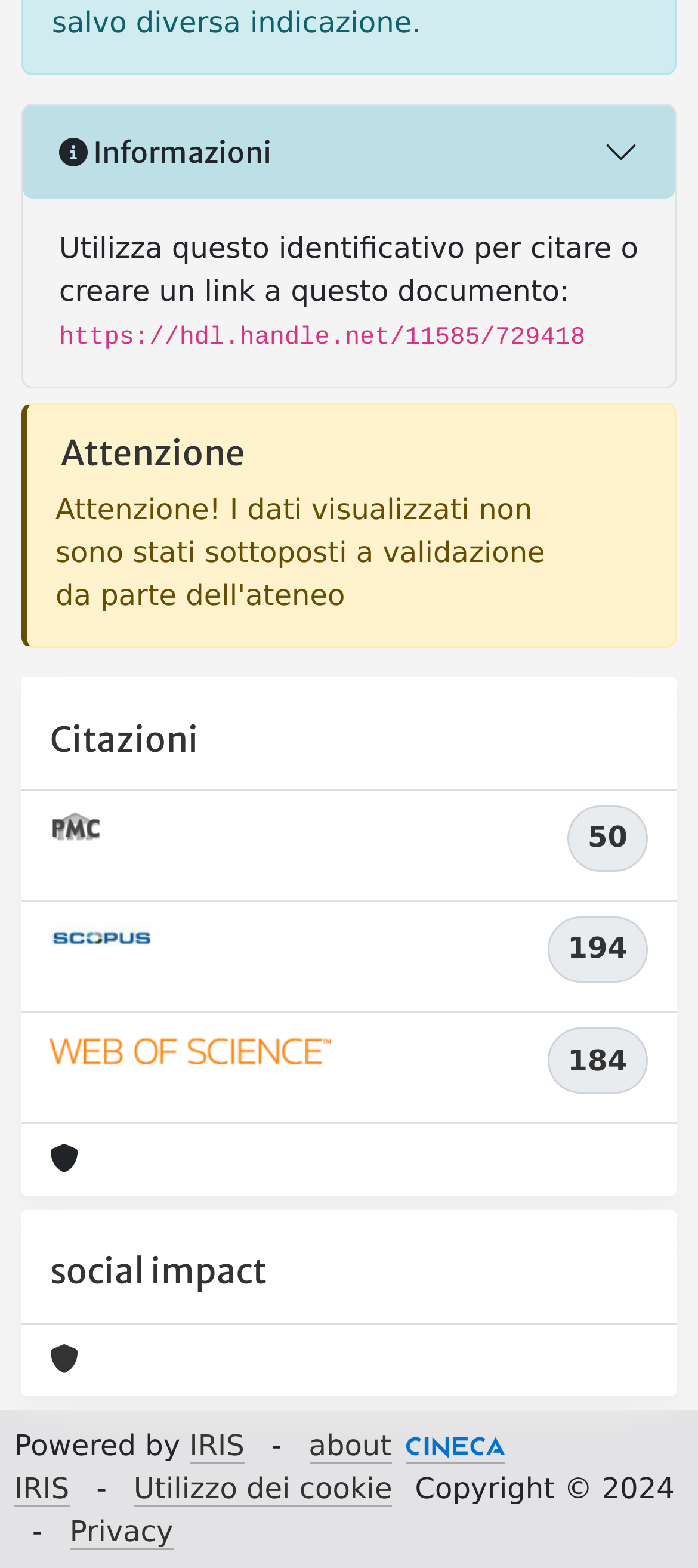What is the URL for citing this document?
Answer the question with a thorough and detailed explanation.

The URL for citing this document can be found in the section 'Informazioni' where it is stated 'Utilizza questo identificativo per citare o creare un link a questo documento:' followed by the URL.